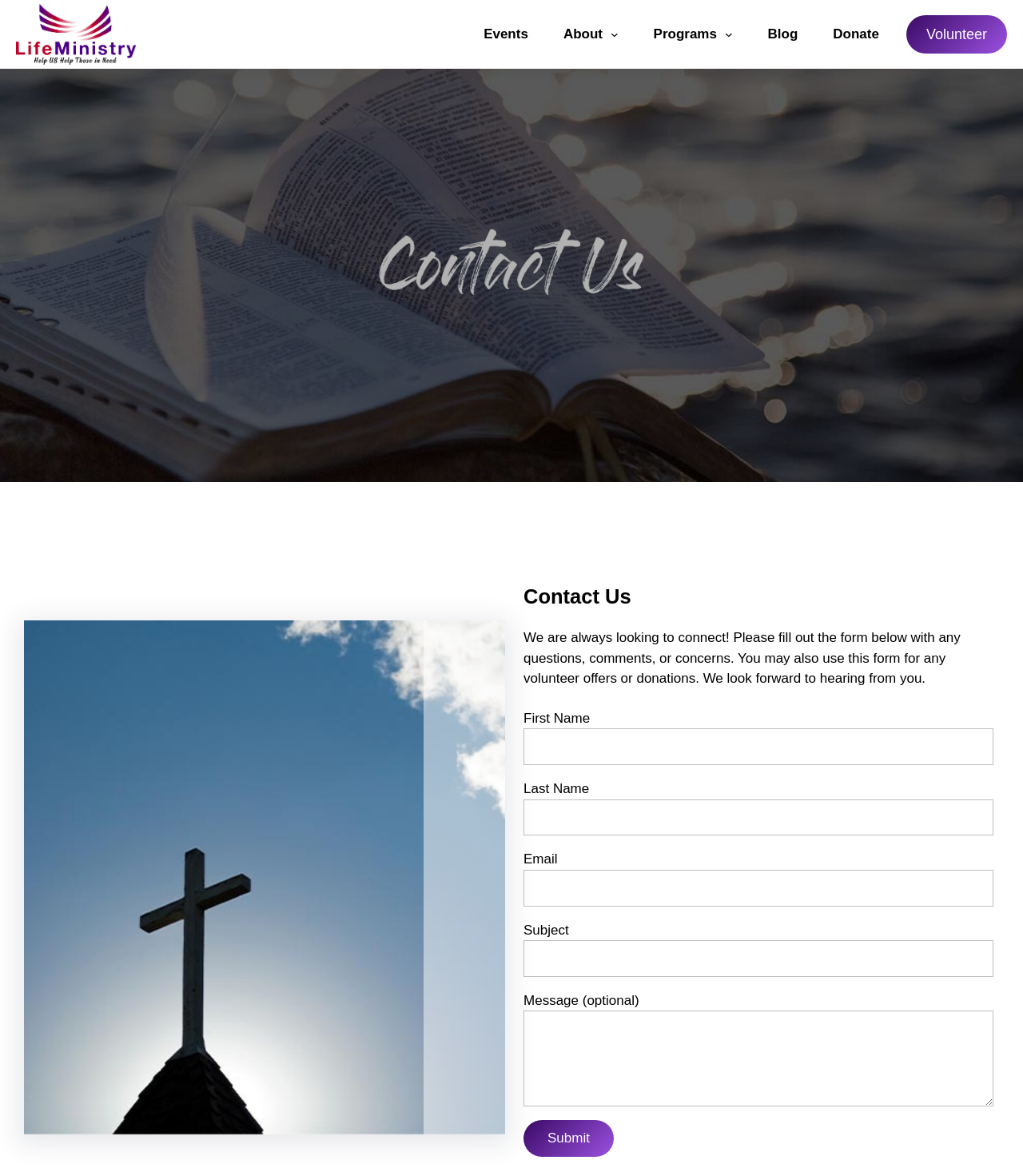Provide the bounding box coordinates for the area that should be clicked to complete the instruction: "Fill out the First Name field".

[0.512, 0.619, 0.971, 0.651]